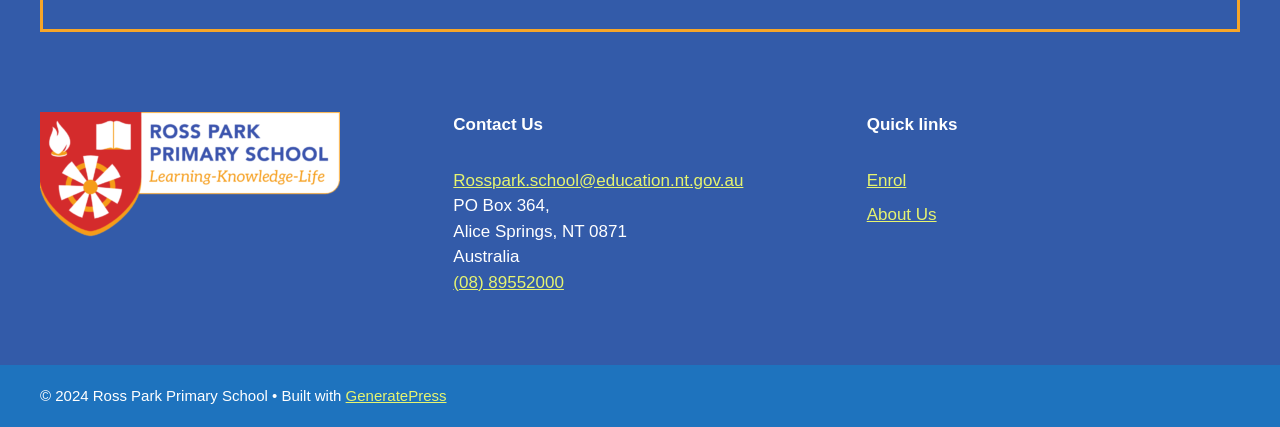Provide the bounding box coordinates of the UI element this sentence describes: "About Us".

[0.677, 0.479, 0.732, 0.524]